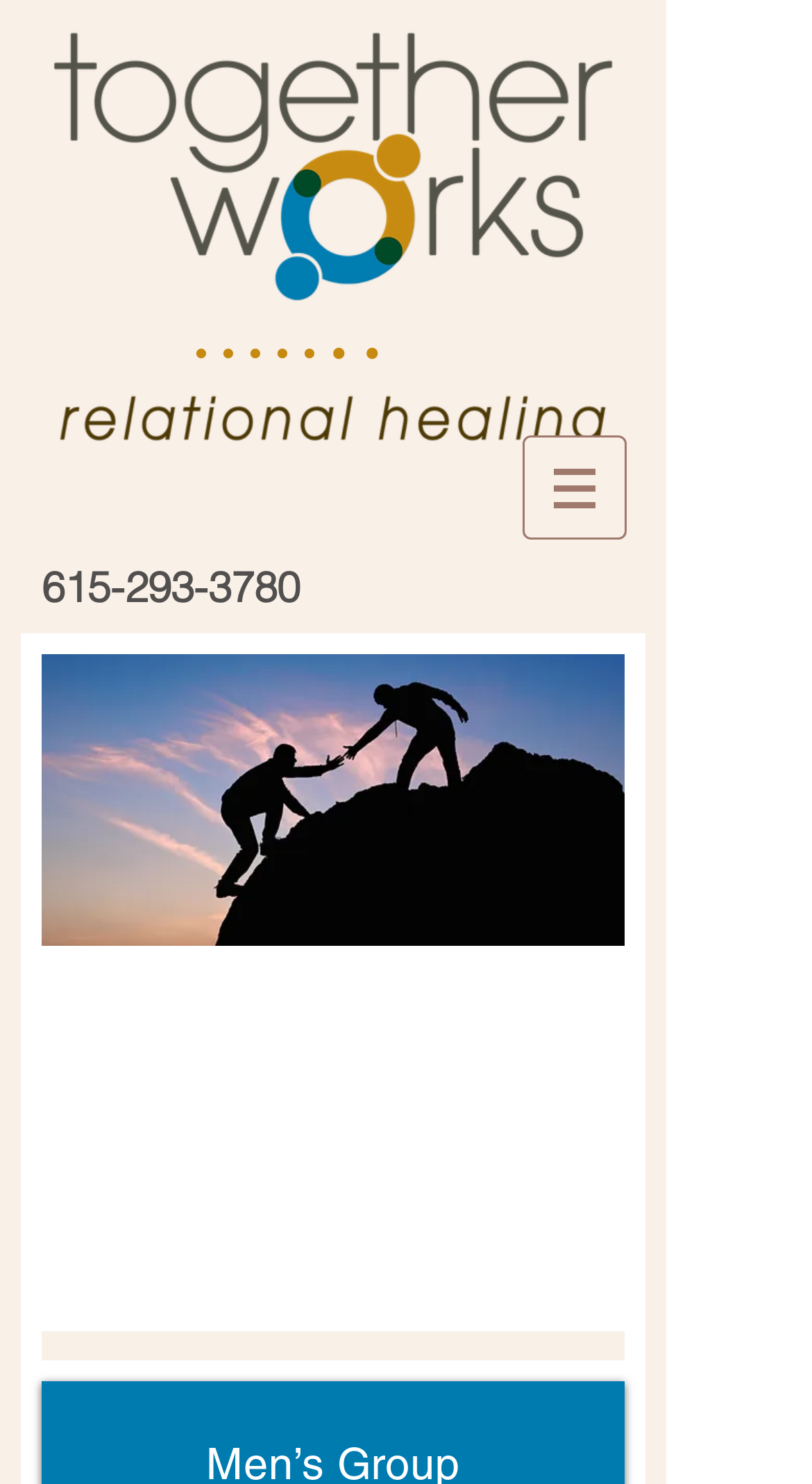Describe all the key features and sections of the webpage thoroughly.

This webpage appears to be a therapist's or counselor's personal website, focusing on individual, couple, and family counseling services. At the top, there is a prominent image with the title "Individual couple family adoption counseling therapy" that spans almost the entire width of the page. 

Below the image, there is a series of five bullet points, represented by small circles, aligned horizontally. To the right of the bullet points, a navigation menu labeled "Site" is located, accompanied by a small icon. 

On the left side of the page, there is a phone number "615-293-3780" displayed as a link. Below the phone number, there is a quote in a larger font size, which reads, "Suffering is inevitable, but suffering alone is intolerable." The quote is enclosed in double quotation marks and attributed to Sue Johnson at the end. 

The overall content of the webpage suggests that the therapist specializes in helping individuals, couples, and families cope with various mental health issues, including depression, anxiety, anger, self-doubt, past trauma, and unhealthy behaviors, as mentioned in the meta description.